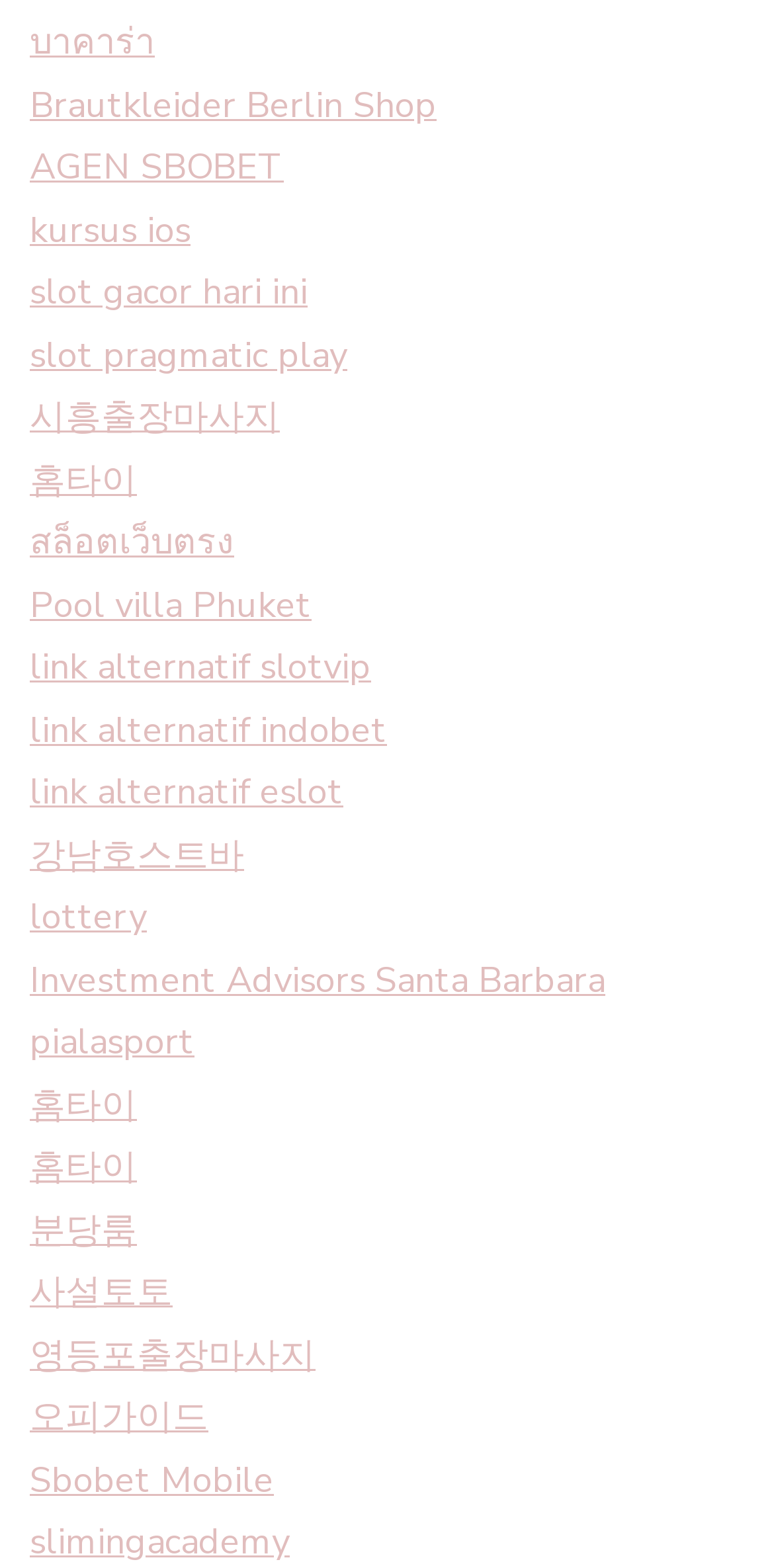Using floating point numbers between 0 and 1, provide the bounding box coordinates in the format (top-left x, top-left y, bottom-right x, bottom-right y). Locate the UI element described here: 분당룸

[0.038, 0.769, 0.177, 0.799]